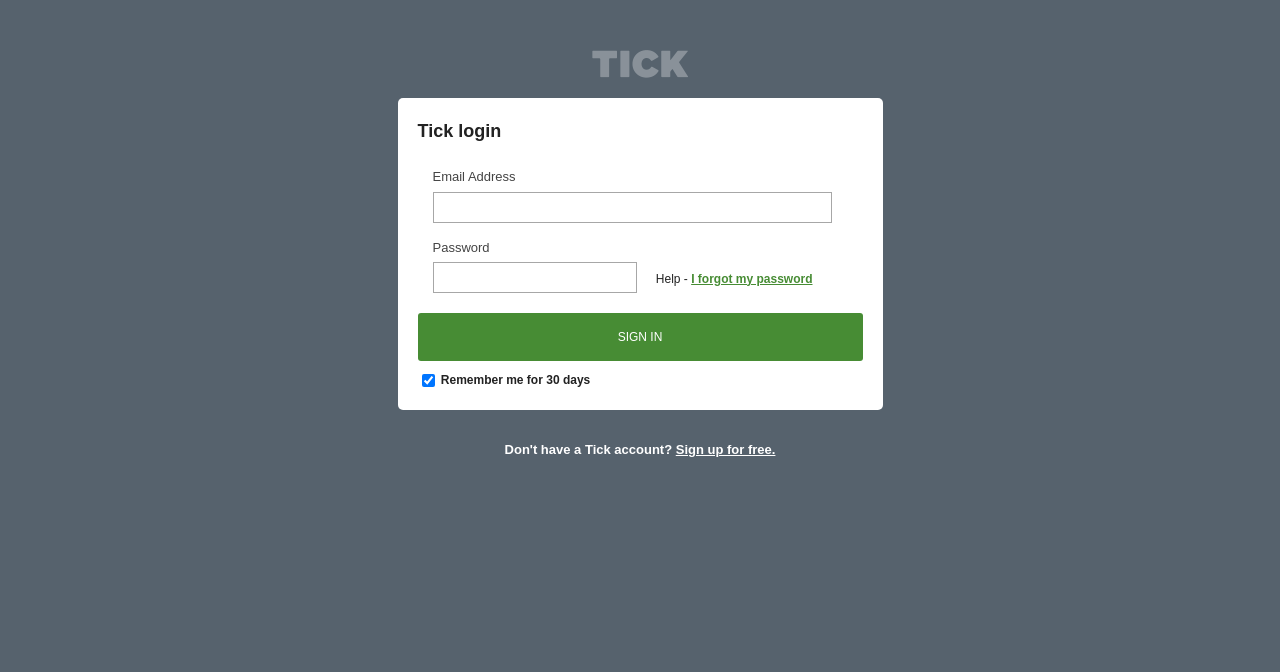What is the purpose of the 'Remember me for 30 days' checkbox?
Please answer the question with a detailed response using the information from the screenshot.

The 'Remember me for 30 days' checkbox is likely used to allow the user to automatically log in to their account for 30 days, without needing to enter their email address and password each time they visit the site.